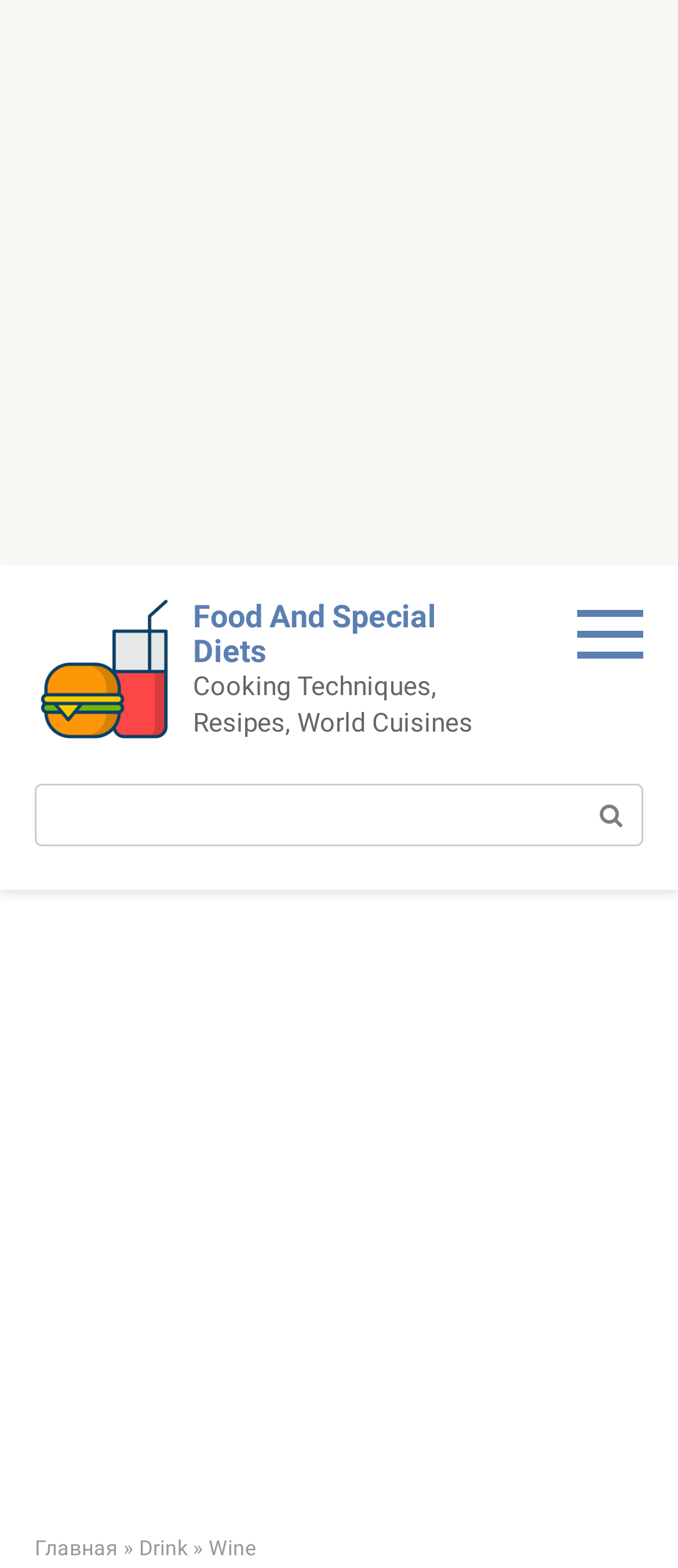How many main categories are listed at the bottom of the page? Look at the image and give a one-word or short phrase answer.

4